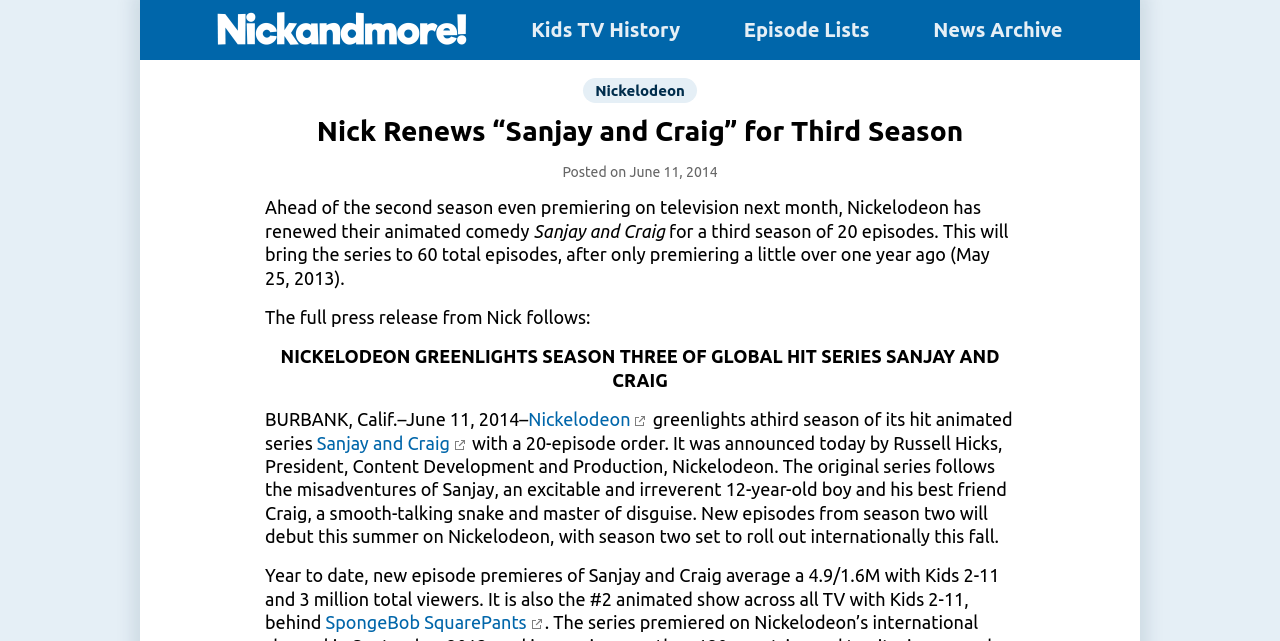Find the bounding box coordinates for the HTML element described as: "SpongeBob SquarePants". The coordinates should consist of four float values between 0 and 1, i.e., [left, top, right, bottom].

[0.254, 0.955, 0.426, 0.986]